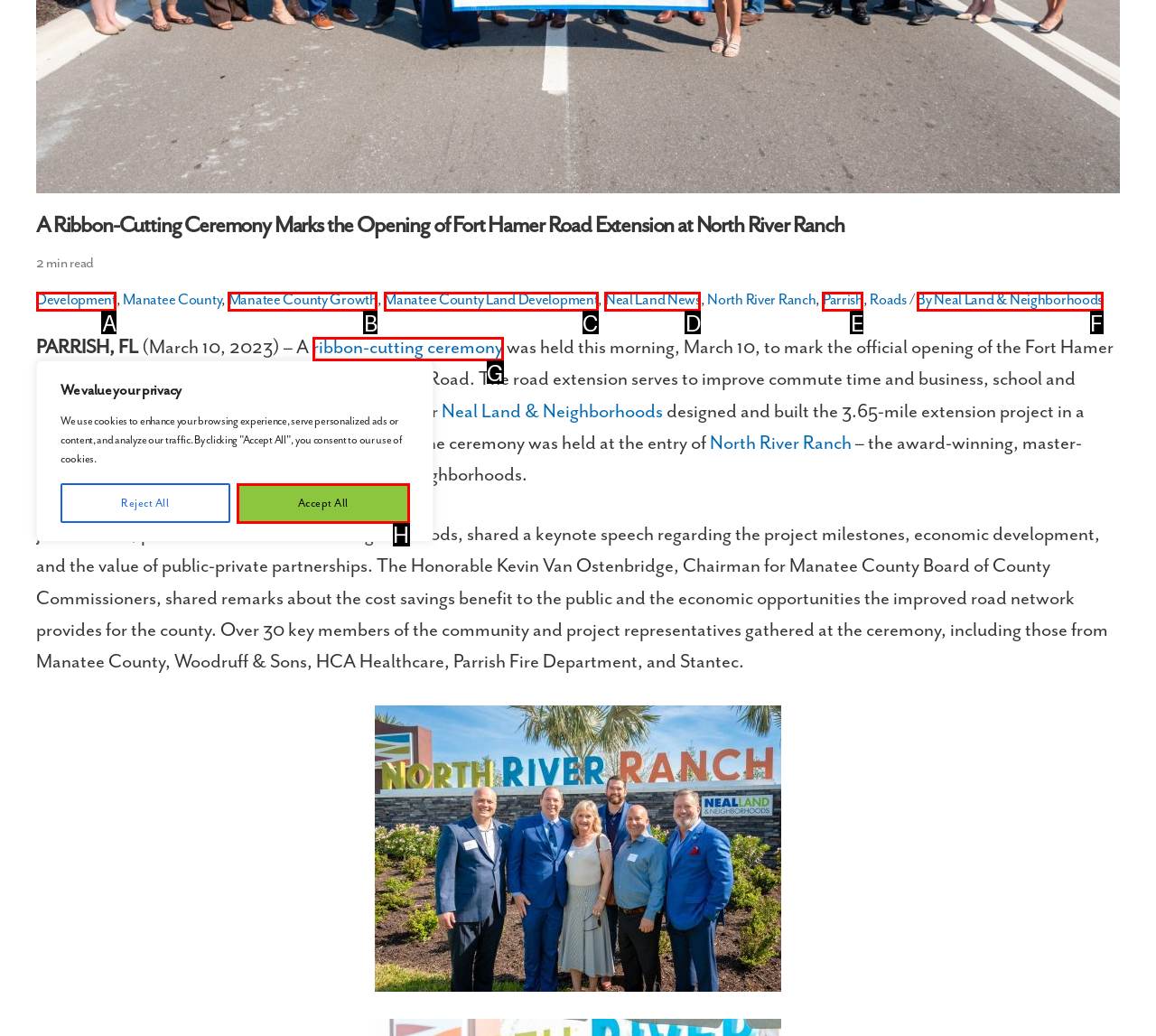Based on the description: Manatee County Growth, find the HTML element that matches it. Provide your answer as the letter of the chosen option.

B